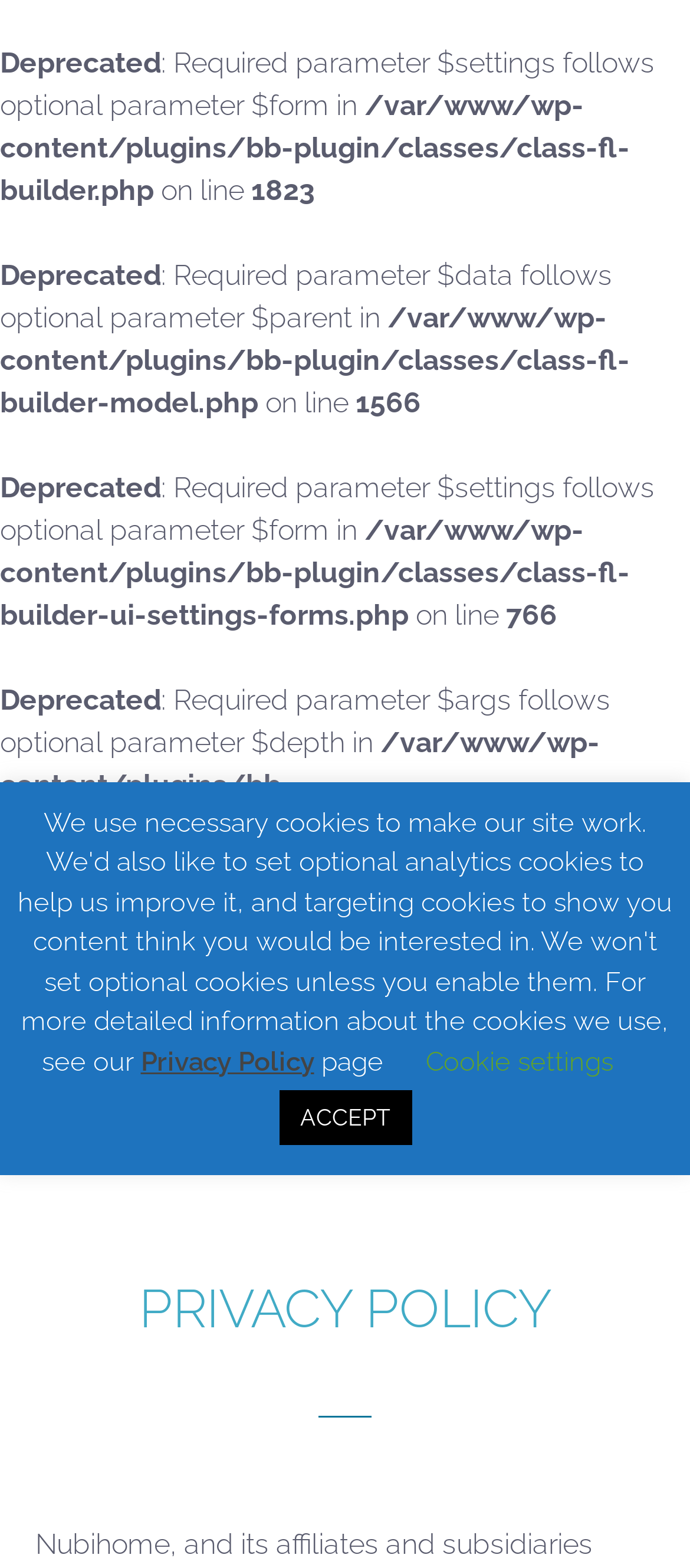Please answer the following question using a single word or phrase: 
What is the text on the top-left corner of the webpage?

Deprecated